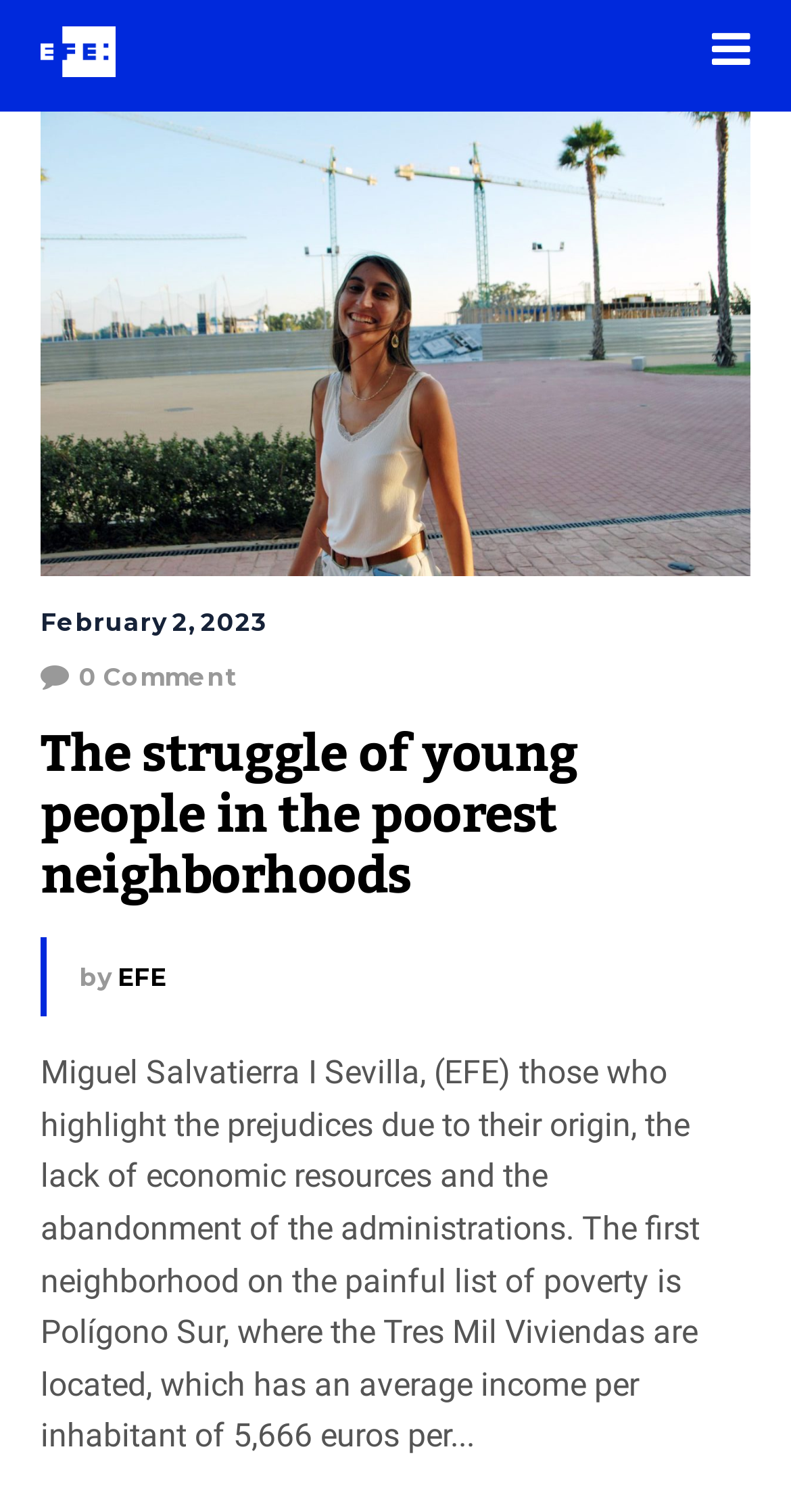Identify the bounding box for the element characterized by the following description: "0 Comment".

[0.051, 0.438, 0.3, 0.458]